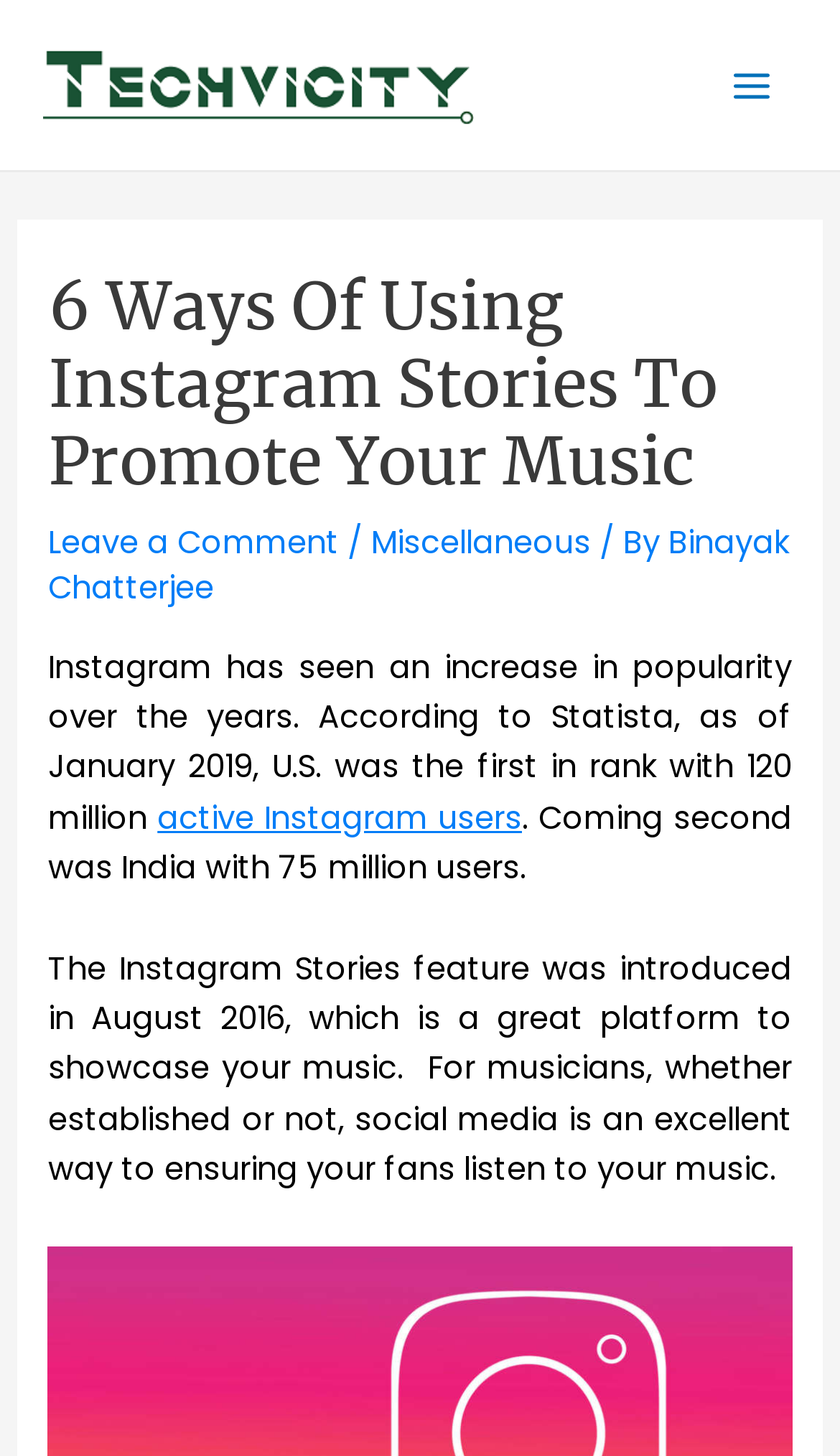How many million users did India have in January 2019?
Give a comprehensive and detailed explanation for the question.

The text states, 'Coming second was India with 75 million users.' This indicates that India had 75 million Instagram users in January 2019.